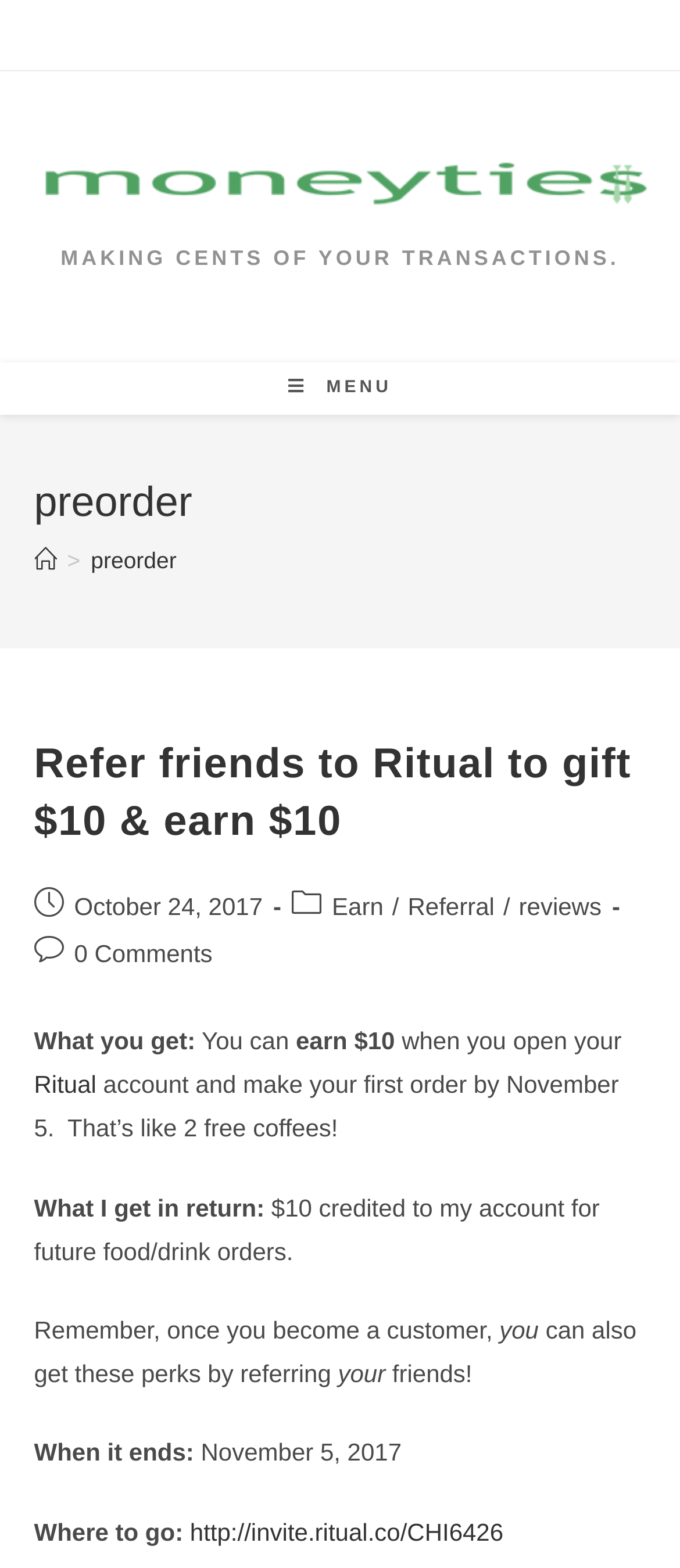Using the provided element description: "Menu Close", determine the bounding box coordinates of the corresponding UI element in the screenshot.

[0.424, 0.232, 0.576, 0.265]